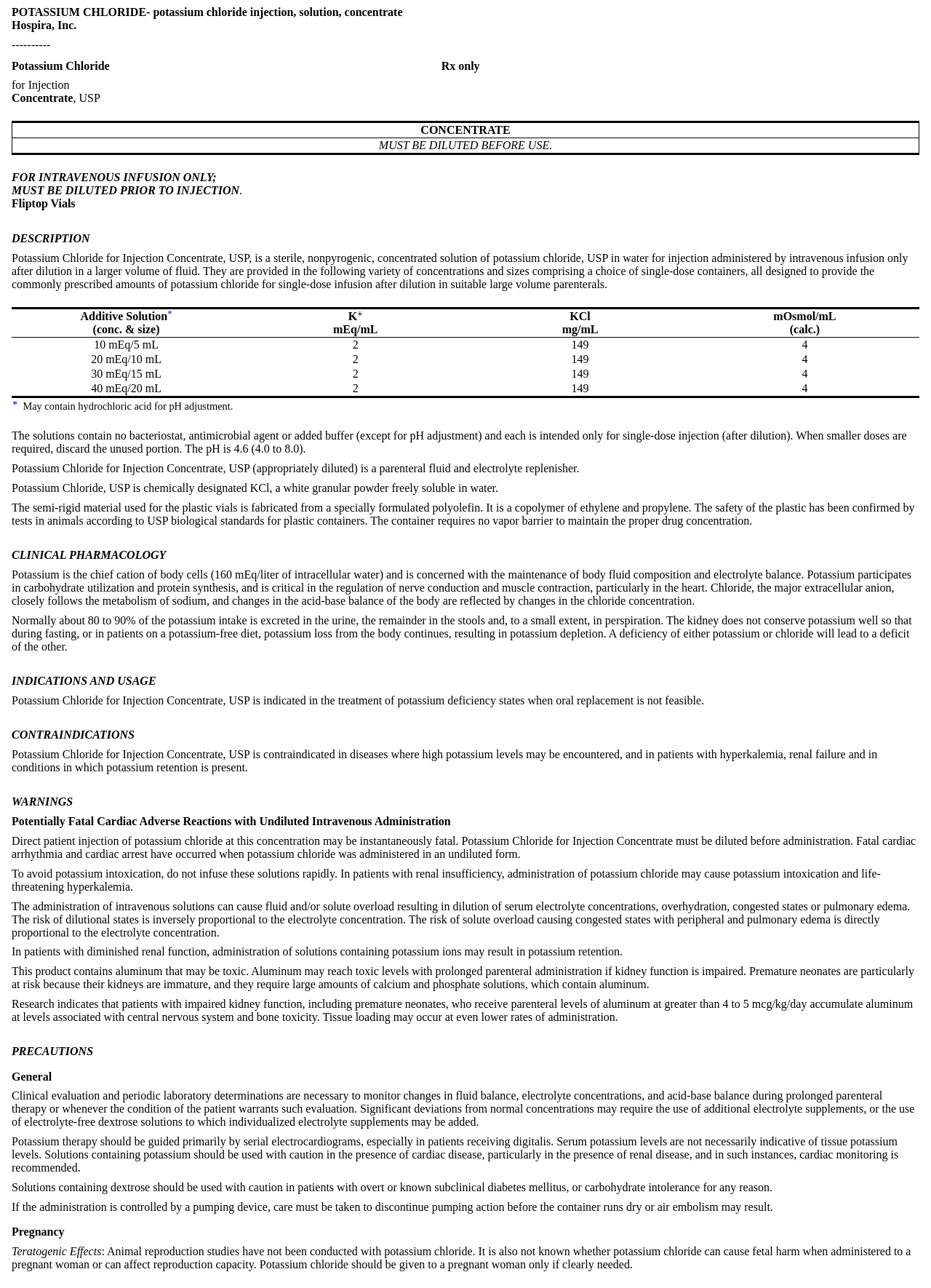What is the material used for the plastic vials?
Can you offer a detailed and complete answer to this question?

The material used for the plastic vials can be found in the 'DESCRIPTION' section, which states that 'The semi-rigid material used for the plastic vials is fabricated from a specially formulated polyolefin'.